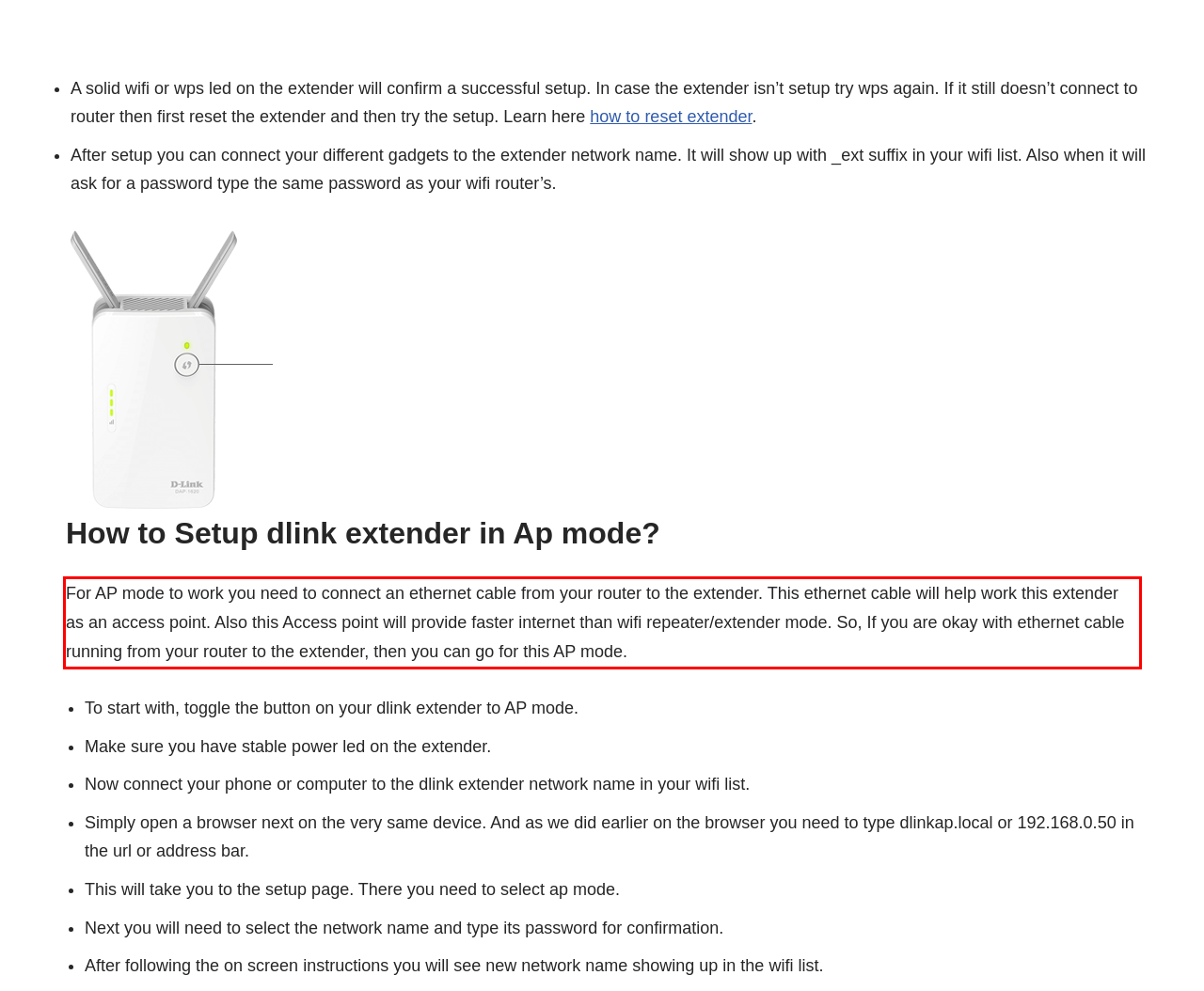You have a webpage screenshot with a red rectangle surrounding a UI element. Extract the text content from within this red bounding box.

For AP mode to work you need to connect an ethernet cable from your router to the extender. This ethernet cable will help work this extender as an access point. Also this Access point will provide faster internet than wifi repeater/extender mode. So, If you are okay with ethernet cable running from your router to the extender, then you can go for this AP mode.